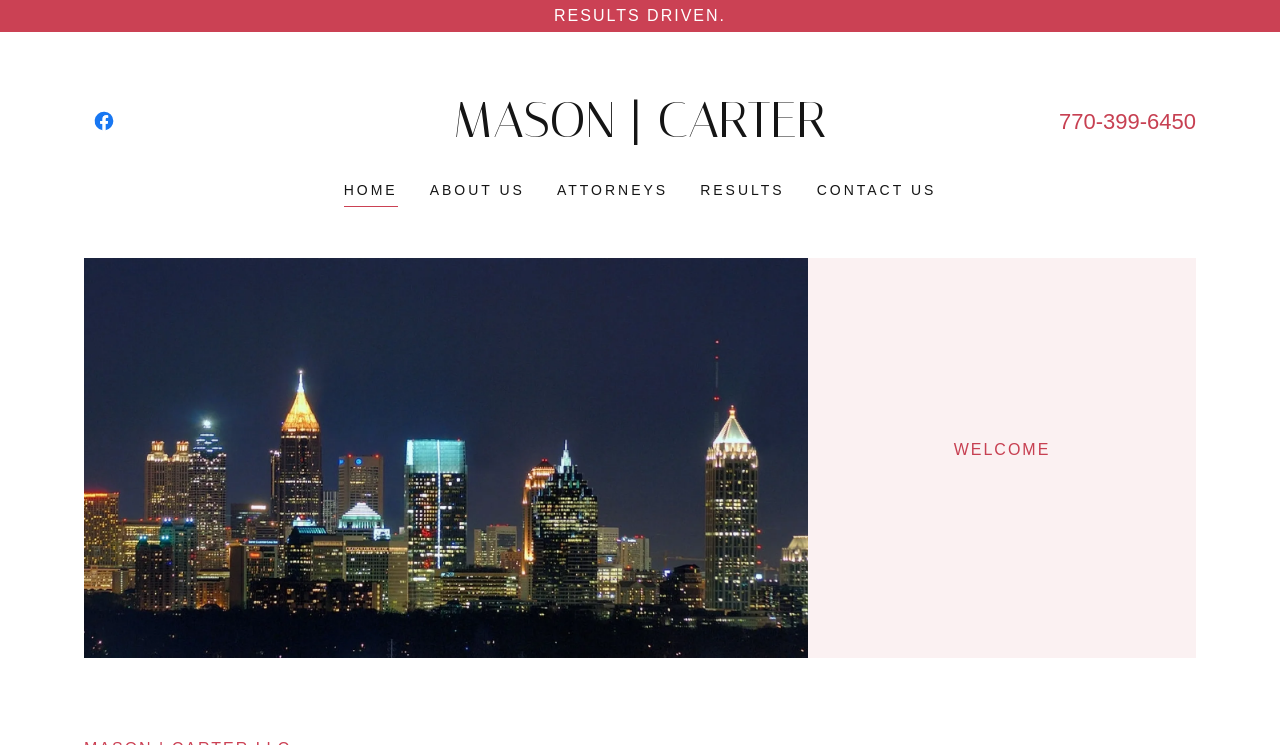Given the webpage screenshot and the description, determine the bounding box coordinates (top-left x, top-left y, bottom-right x, bottom-right y) that define the location of the UI element matching this description: Contact Us

[0.633, 0.231, 0.736, 0.279]